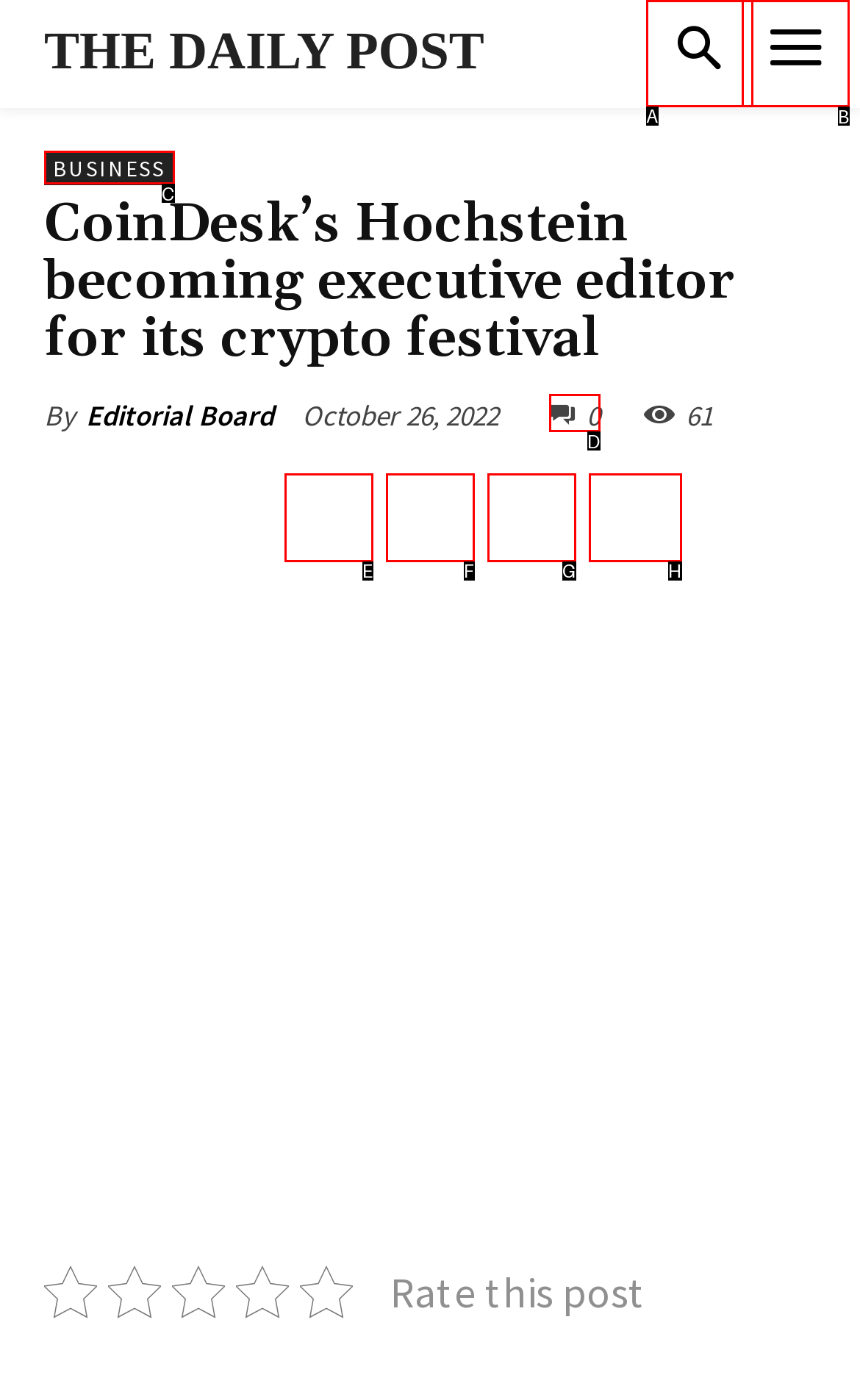With the provided description: WhatsApp, select the most suitable HTML element. Respond with the letter of the selected option.

G